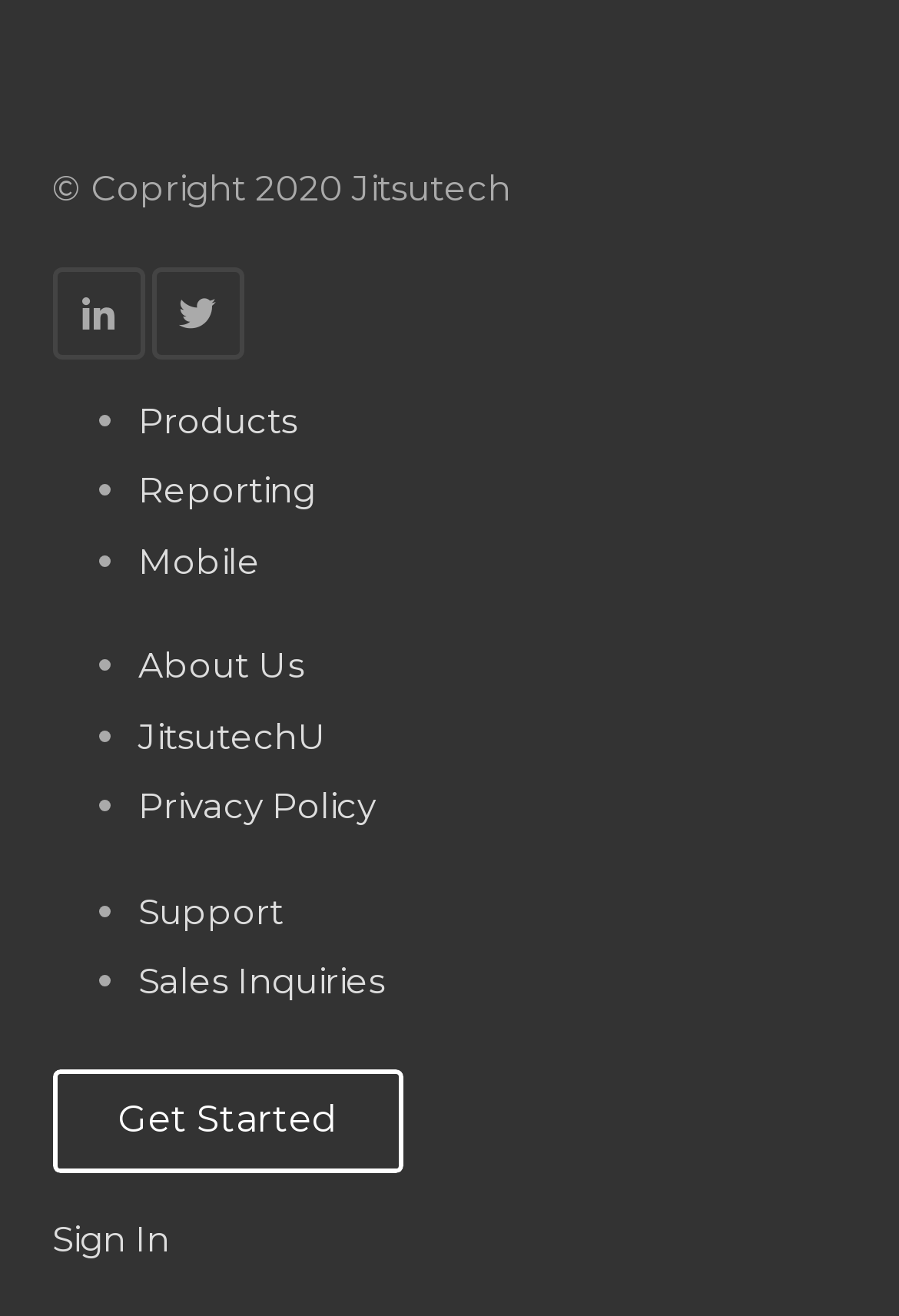Respond with a single word or phrase to the following question:
How many links are there in the main category section?

8